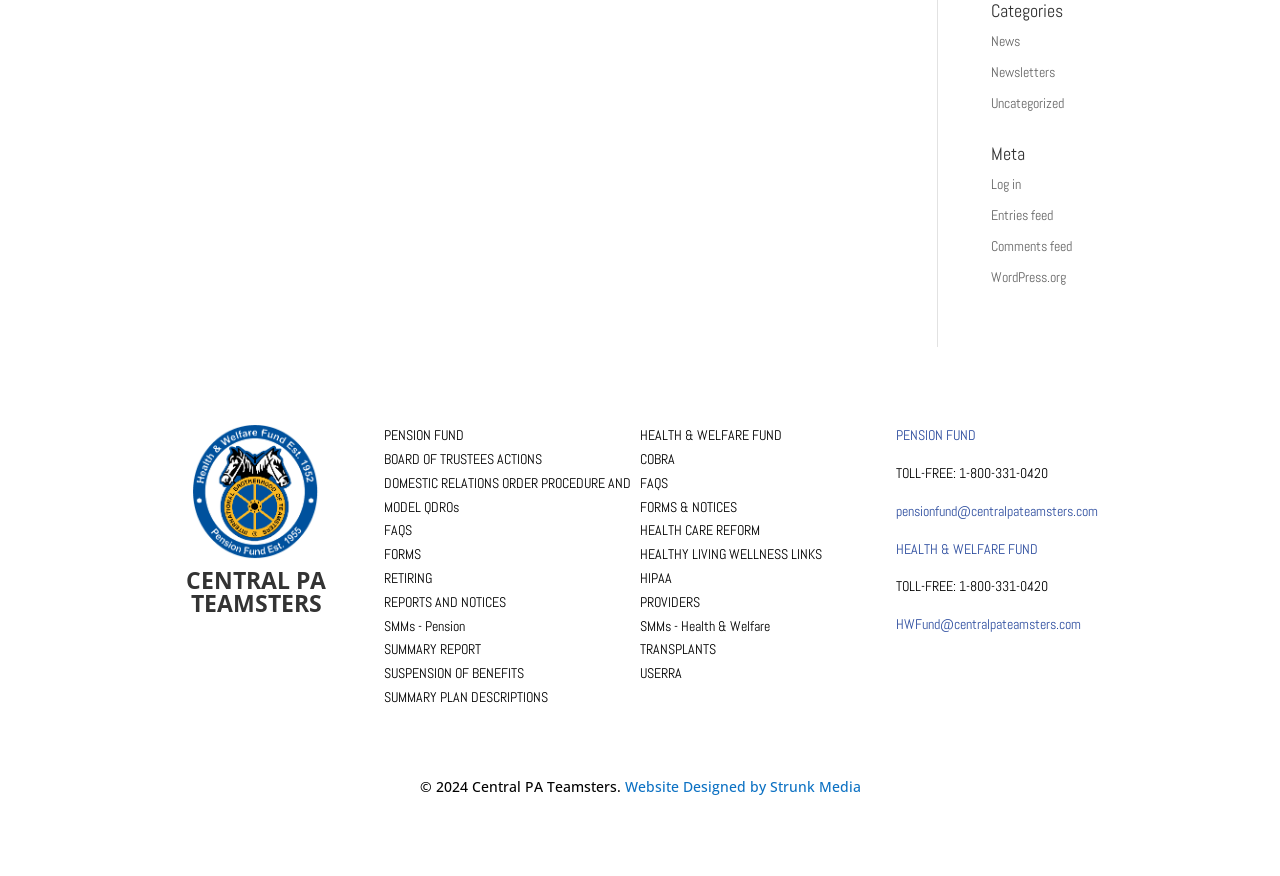What is the phone number to contact the pension fund?
Answer the question with a detailed explanation, including all necessary information.

The phone number to contact the pension fund can be found in the static text 'TOLL-FREE: 1-800-331-0420' located at the middle left of the webpage, with a bounding box coordinate of [0.7, 0.53, 0.819, 0.55].